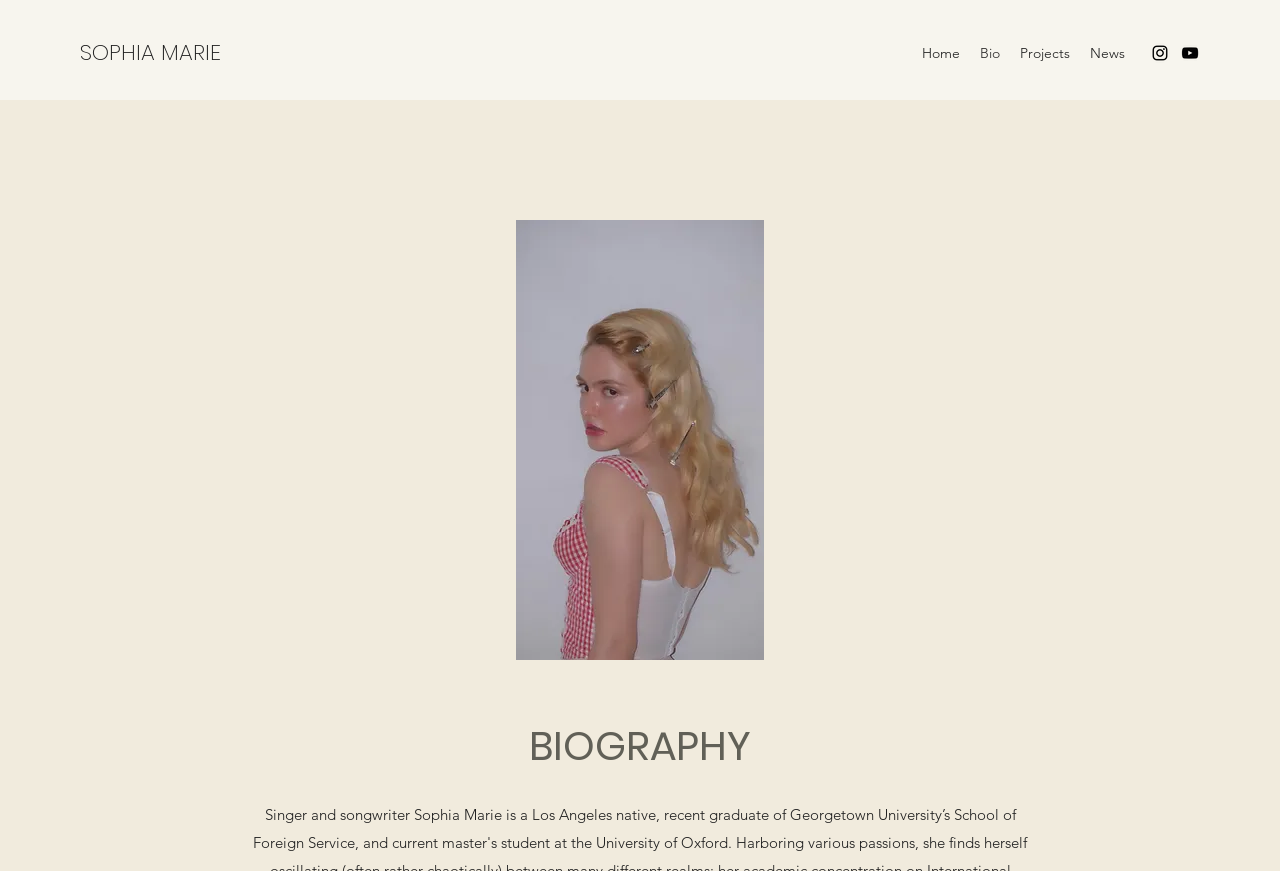Please respond to the question using a single word or phrase:
What is the name of the person on this webpage?

Sophia Marie